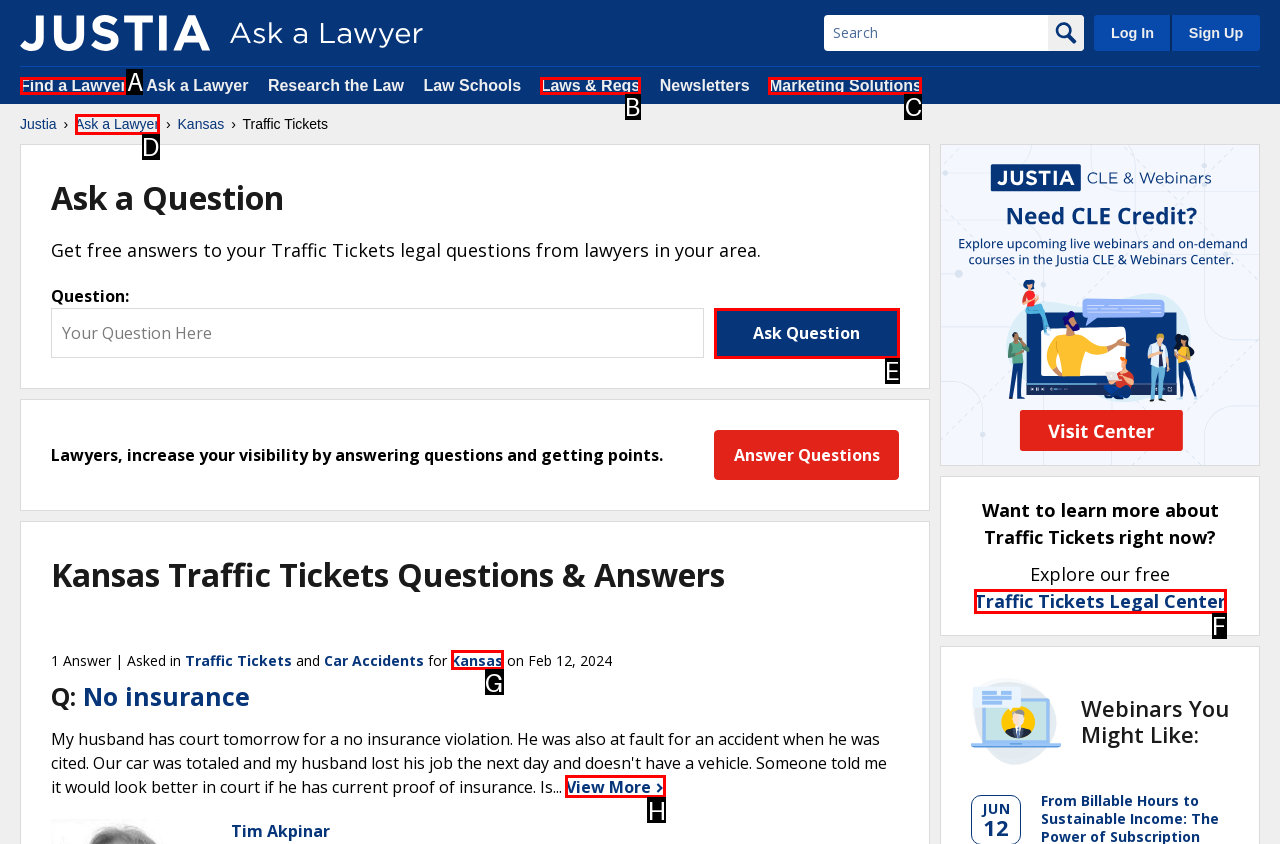Identify which lettered option completes the task: View more questions. Provide the letter of the correct choice.

H